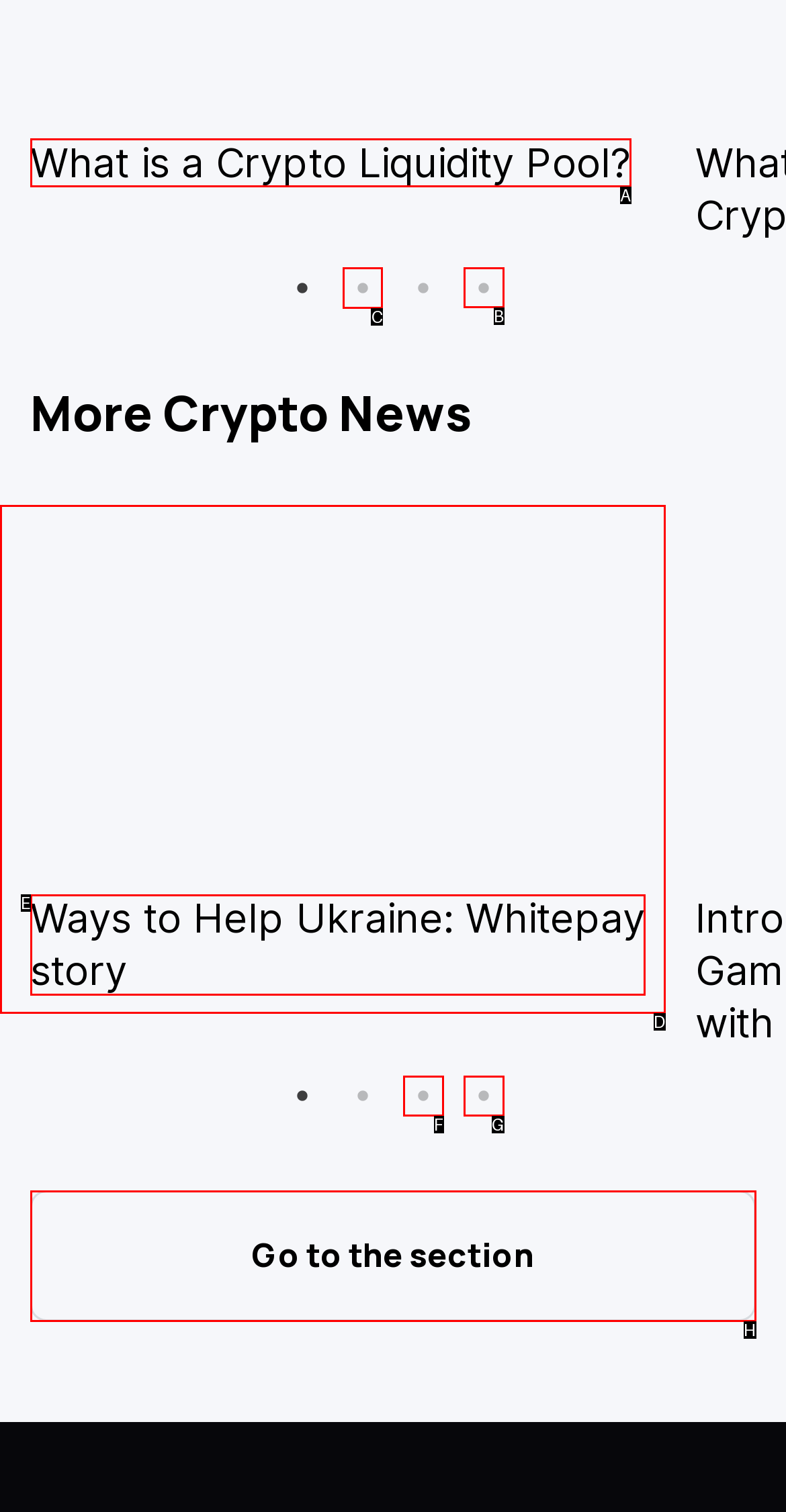To perform the task "Select the second tab", which UI element's letter should you select? Provide the letter directly.

C